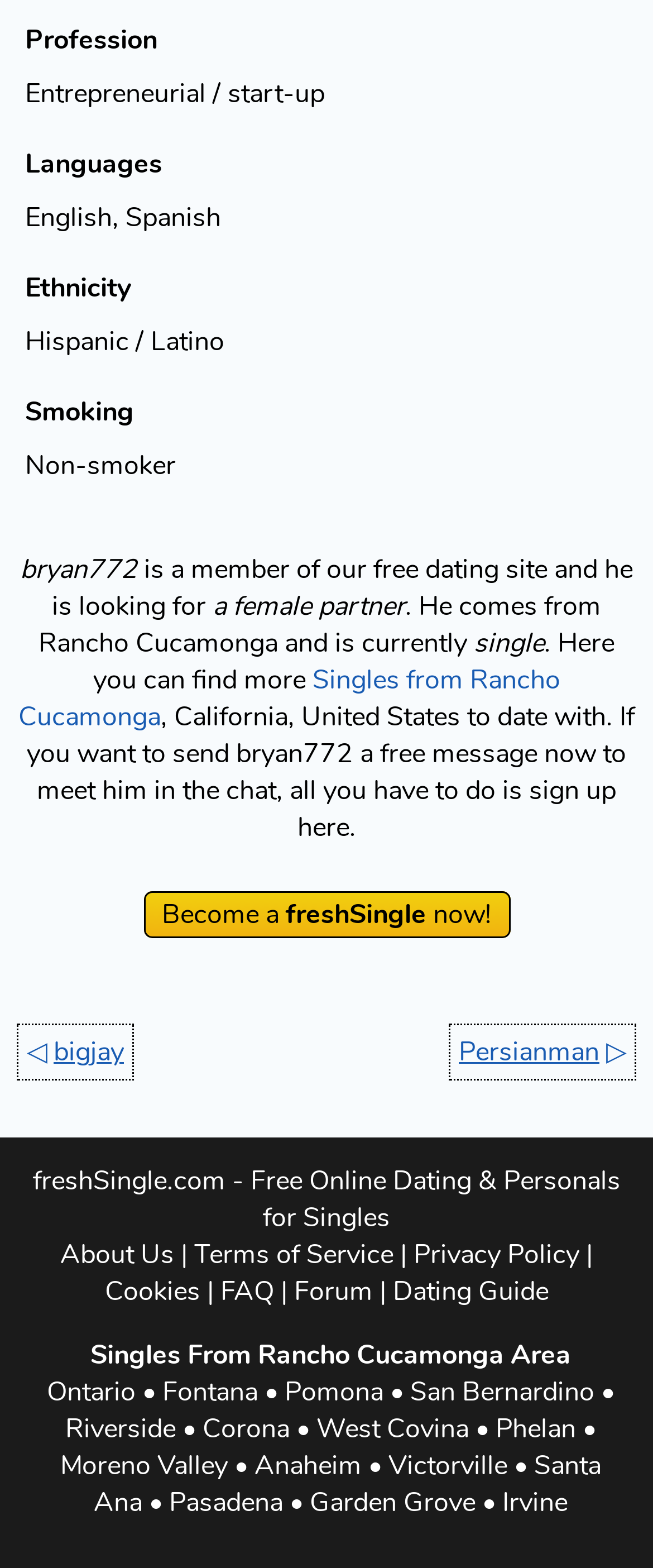Please look at the image and answer the question with a detailed explanation: Where is bryan772 from?

The text 'He comes from Rancho Cucamonga and is currently single' indicates that bryan772 is from Rancho Cucamonga.